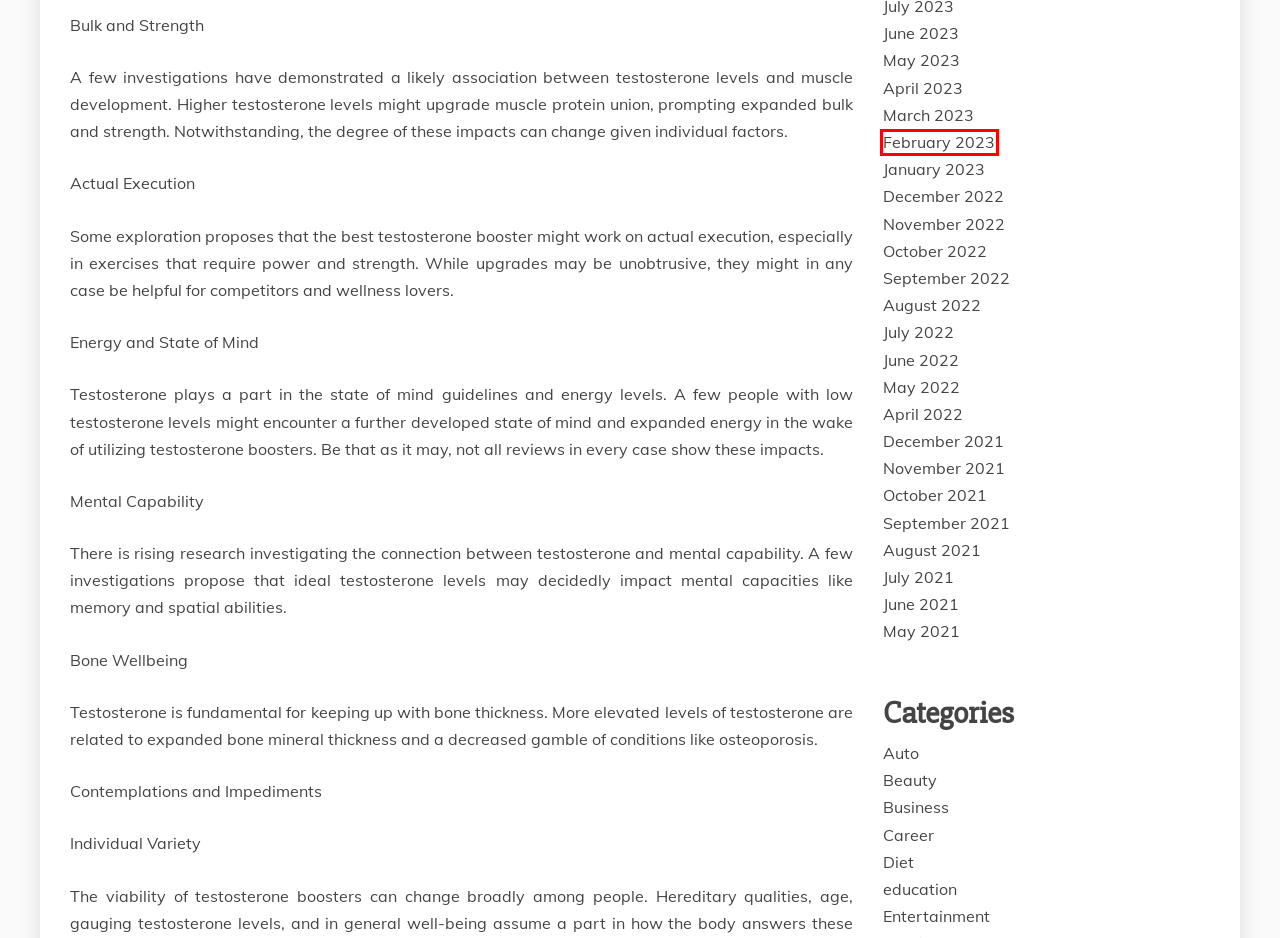A screenshot of a webpage is provided, featuring a red bounding box around a specific UI element. Identify the webpage description that most accurately reflects the new webpage after interacting with the selected element. Here are the candidates:
A. January 2023 – Edschmidtford
B. April 2023 – Edschmidtford
C. May 2023 – Edschmidtford
D. Auto – Edschmidtford
E. February 2023 – Edschmidtford
F. November 2022 – Edschmidtford
G. March 2023 – Edschmidtford
H. December 2022 – Edschmidtford

E